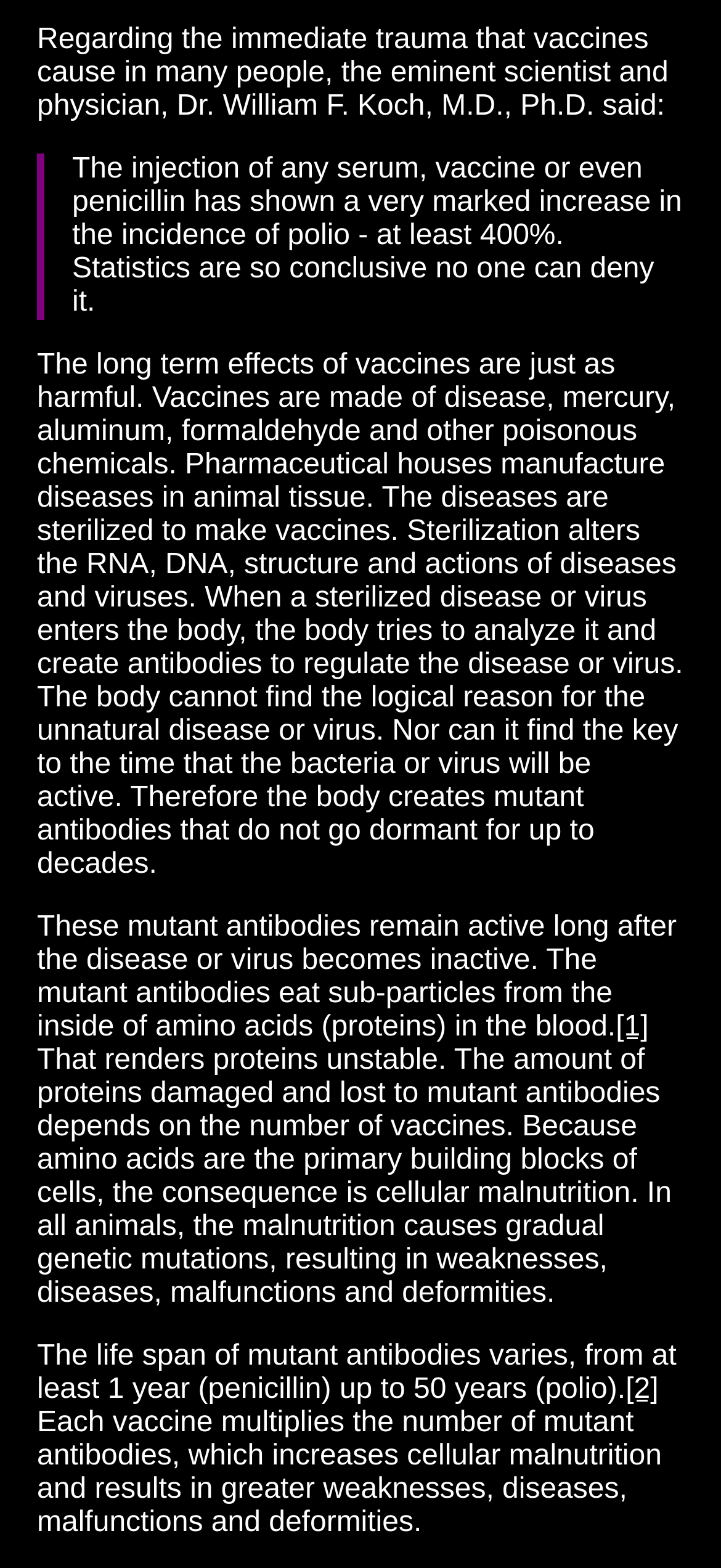How long do mutant antibodies remain active?
Using the image as a reference, give an elaborate response to the question.

The article states that the life span of mutant antibodies varies, from at least 1 year (penicillin) up to 50 years (polio), which means that they can remain active for a long period of time.